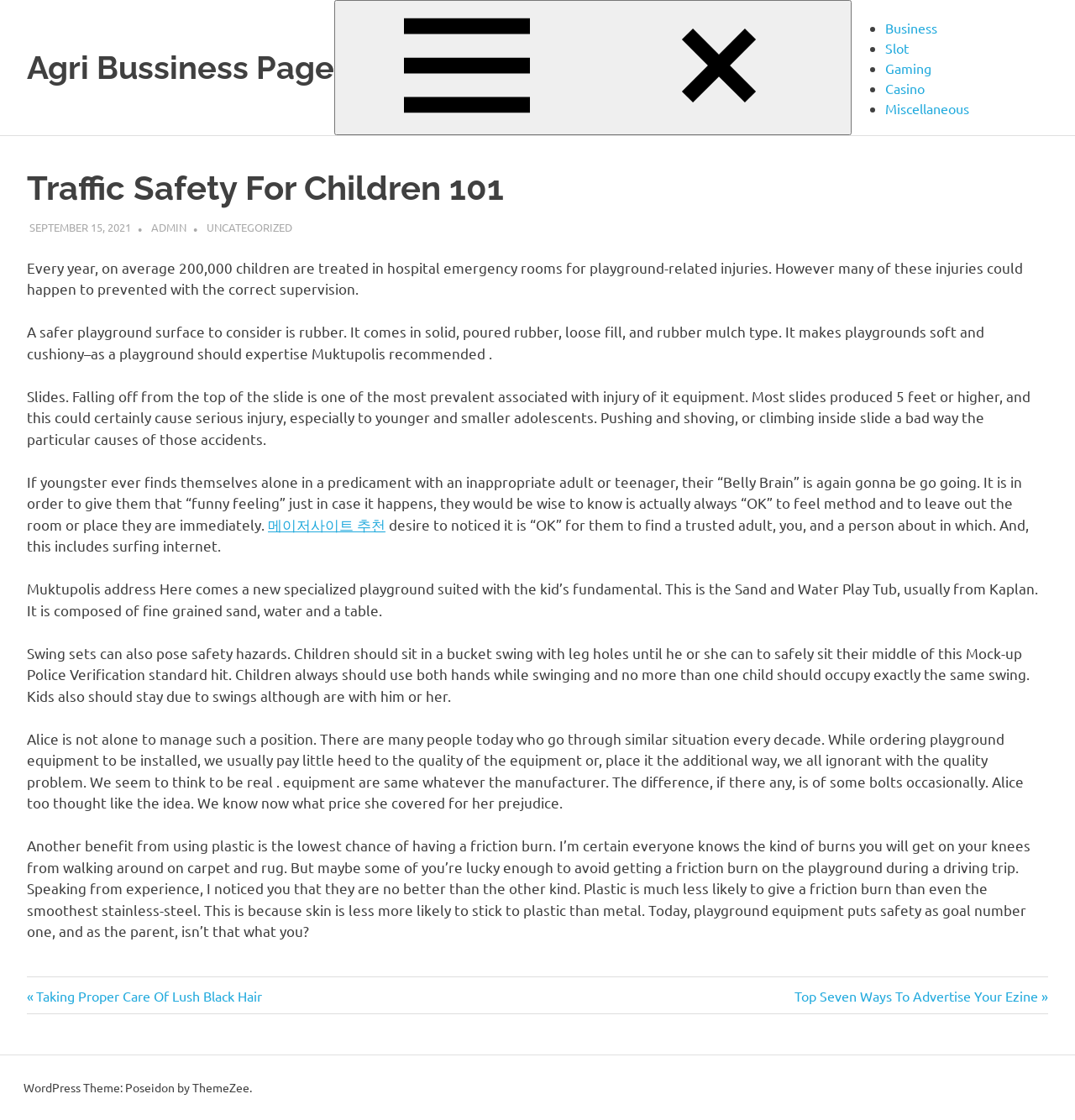Generate an in-depth caption that captures all aspects of the webpage.

The webpage is about traffic safety for children, specifically focusing on playground safety. At the top, there is a navigation menu with links to different categories, including "Business", "Slot", "Gaming", "Casino", and "Miscellaneous". Below the navigation menu, there is a main content area with an article about playground safety.

The article starts with a heading "Traffic Safety For Children 101" and a brief description of the importance of playground safety. It then provides several paragraphs of text discussing various aspects of playground safety, including the benefits of using rubber as a playground surface, the risks associated with slides, and the importance of supervision.

Throughout the article, there are several links to external resources, including a link to a website called "메이저사이트 추천" and a link to a post about taking care of black hair. There are also several static text elements that provide additional information and advice on playground safety.

At the bottom of the page, there is a footer section with a navigation menu that links to other posts on the website, including a previous post about taking care of black hair and a next post about advertising an ezine. There is also a static text element that credits the WordPress theme used on the website.

Overall, the webpage is focused on providing information and advice on playground safety, with a clear and organized layout that makes it easy to read and navigate.